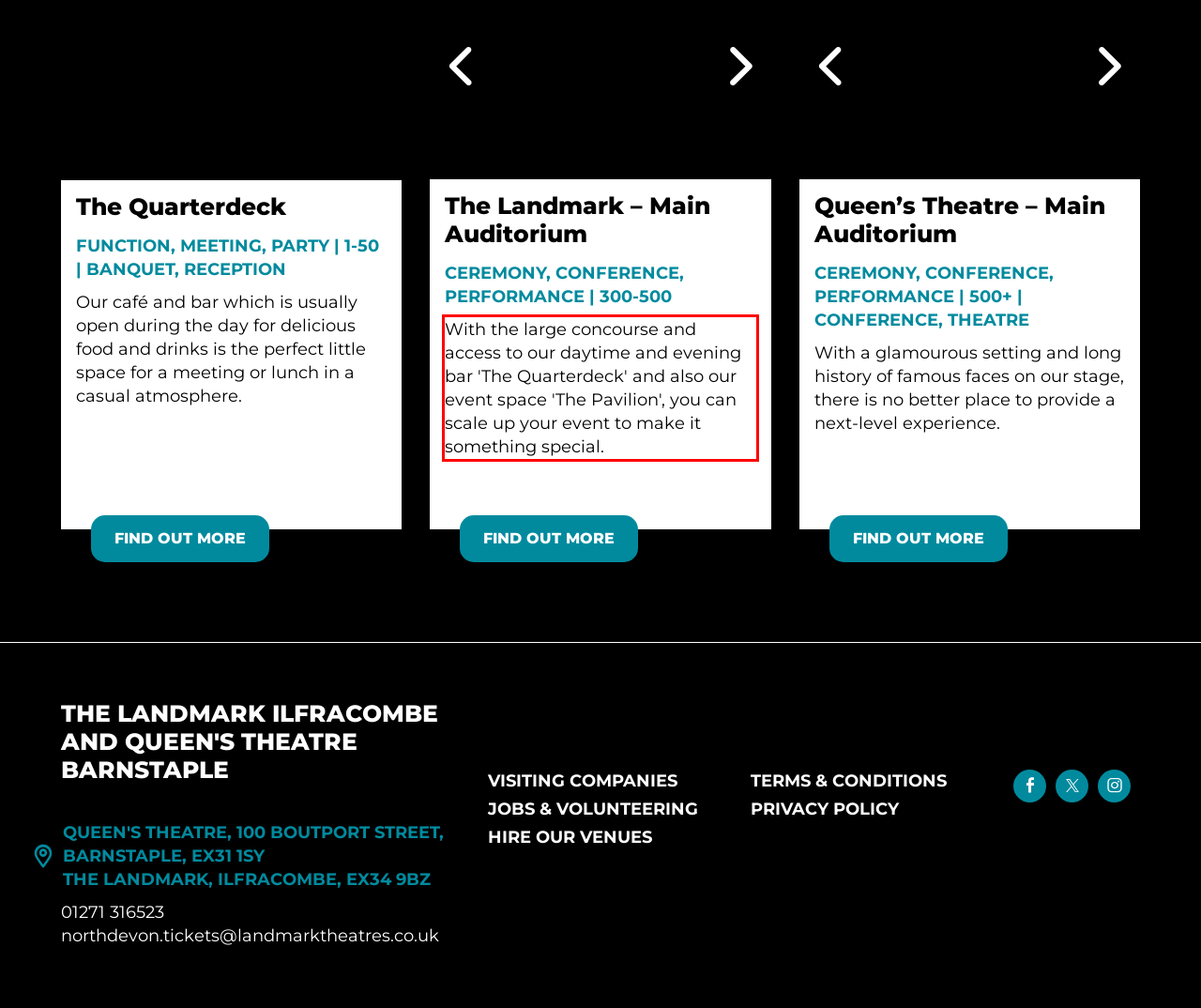There is a screenshot of a webpage with a red bounding box around a UI element. Please use OCR to extract the text within the red bounding box.

With the large concourse and access to our daytime and evening bar 'The Quarterdeck' and also our event space 'The Pavilion', you can scale up your event to make it something special.